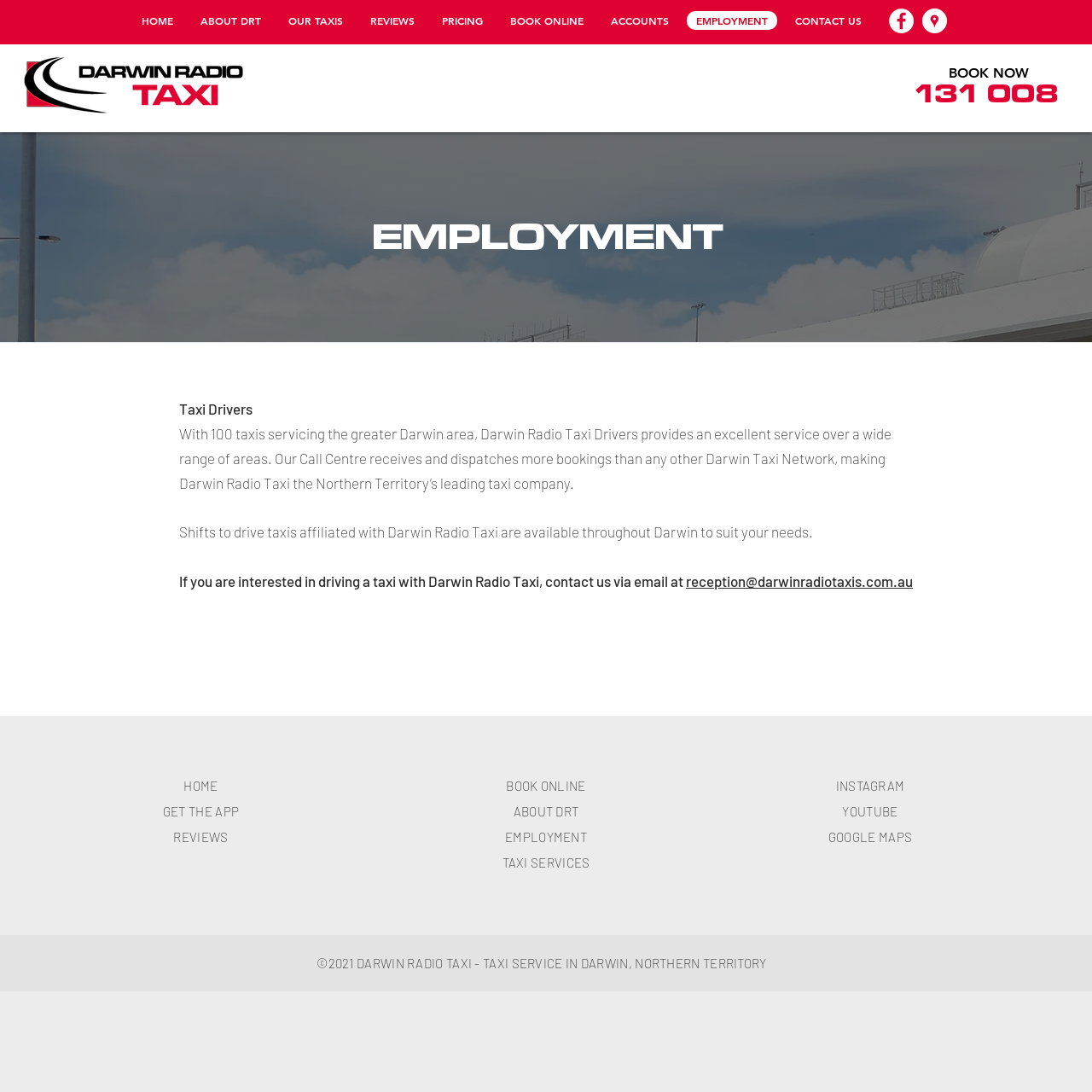Determine the bounding box for the described HTML element: "Cloudflare". Ensure the coordinates are four float numbers between 0 and 1 in the format [left, top, right, bottom].

None